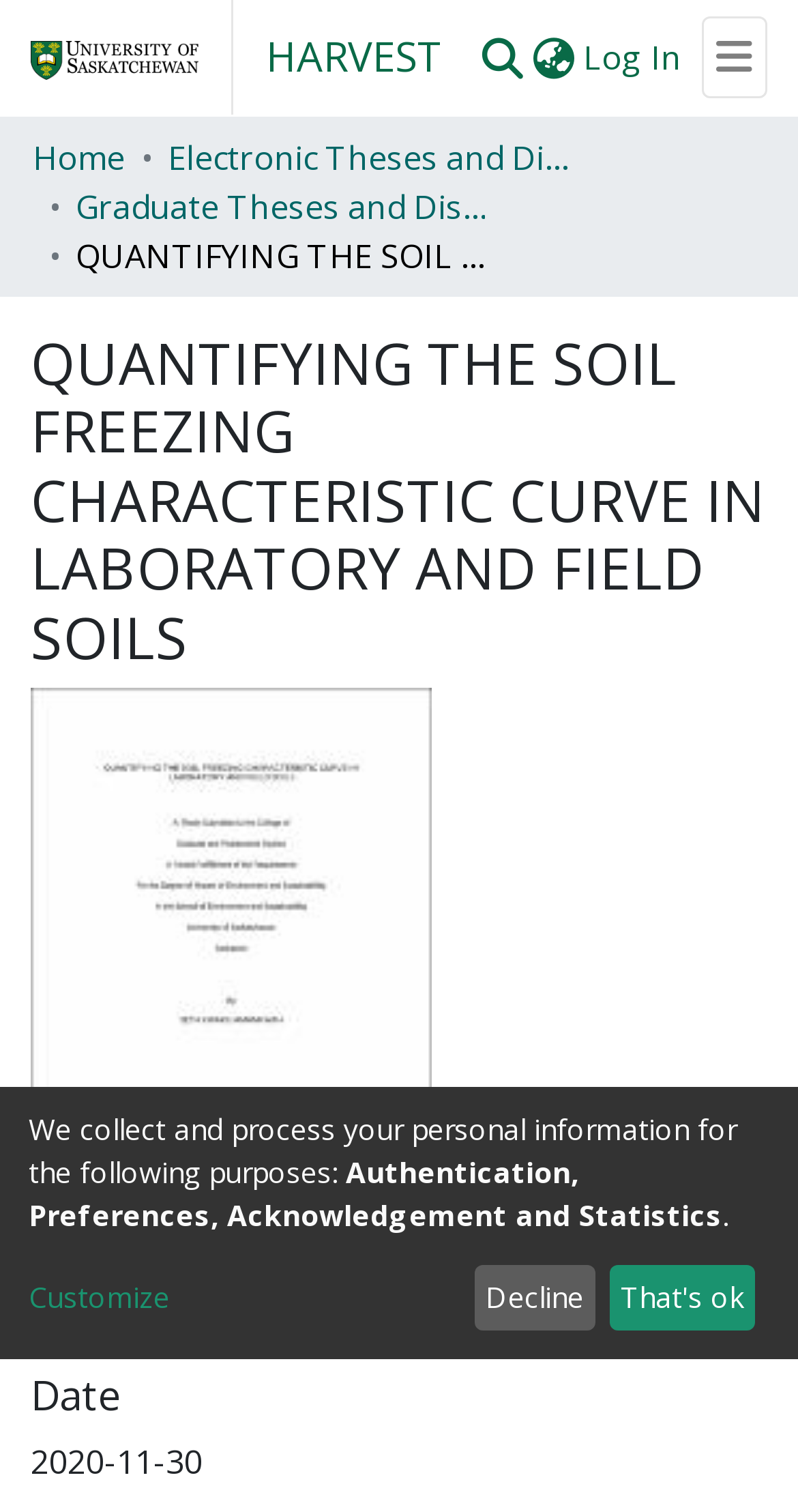Provide a one-word or short-phrase response to the question:
What is the name of the thesis?

QUANTIFYING THE SOIL FREEZING CHARACTERISTIC CURVE IN LABORATORY AND FIELD SOILS